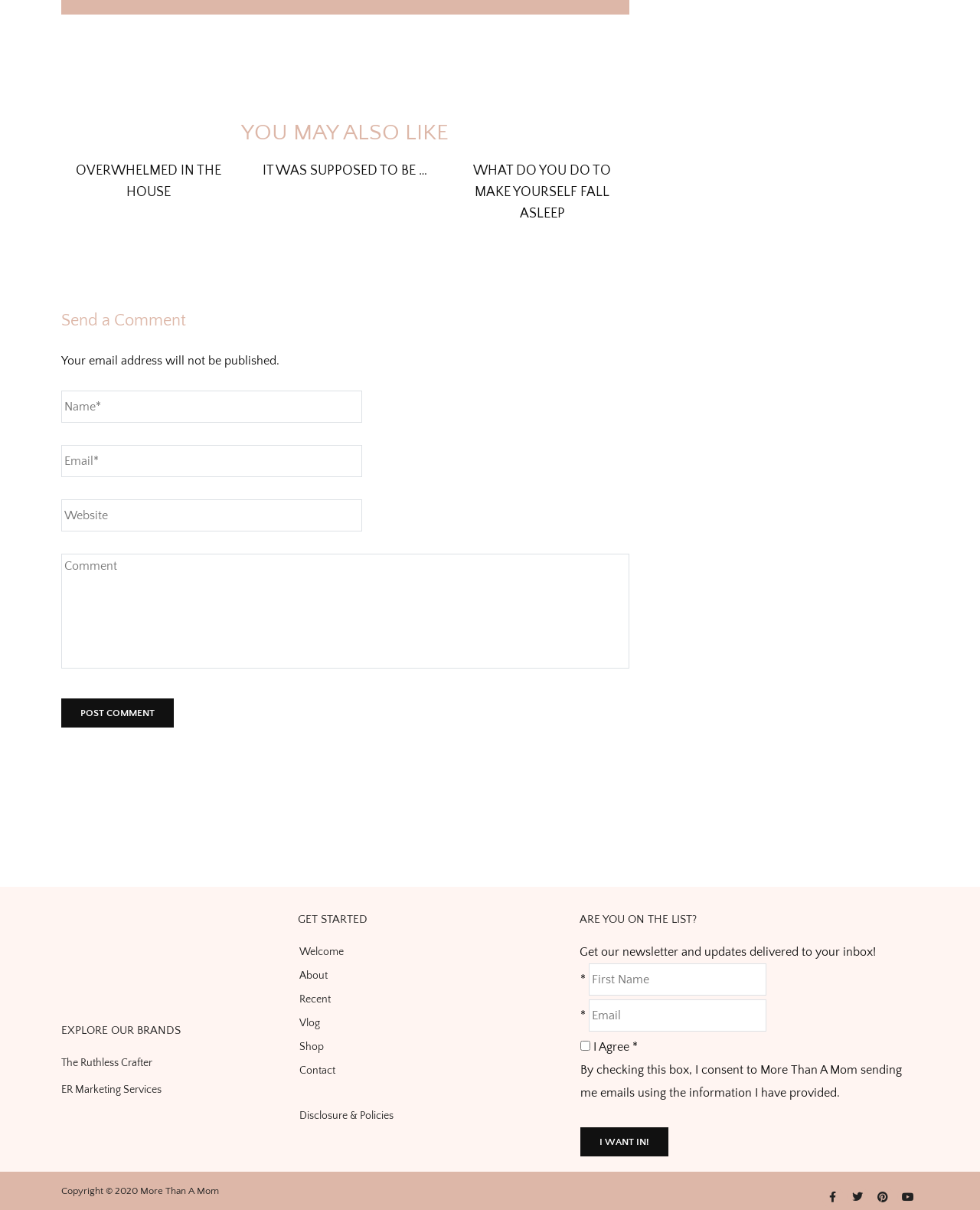Please find the bounding box coordinates of the element that needs to be clicked to perform the following instruction: "Click on the 'I Want In!' button". The bounding box coordinates should be four float numbers between 0 and 1, represented as [left, top, right, bottom].

[0.592, 0.932, 0.682, 0.956]